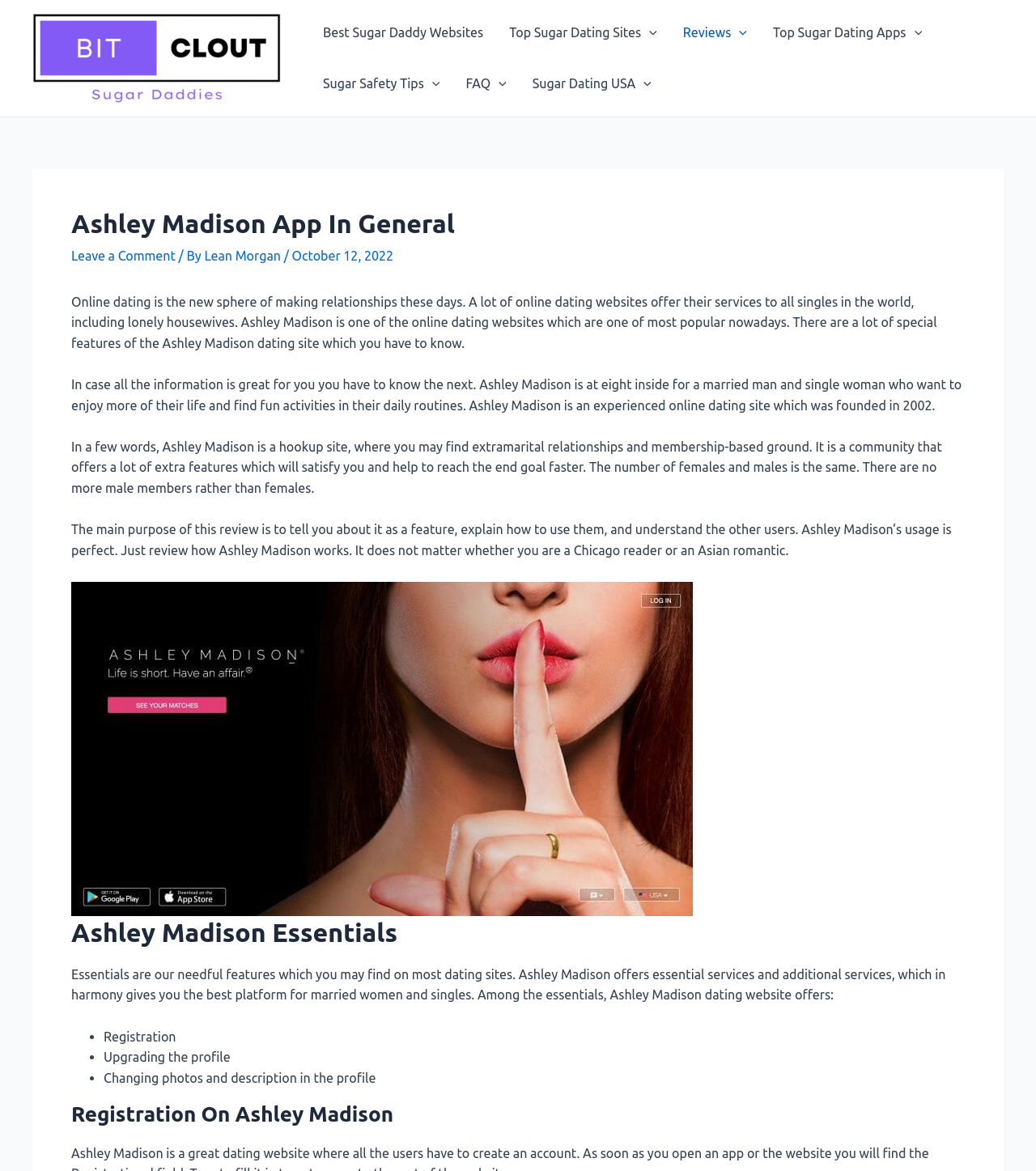What is the name of the online dating website reviewed?
Your answer should be a single word or phrase derived from the screenshot.

Ashley Madison